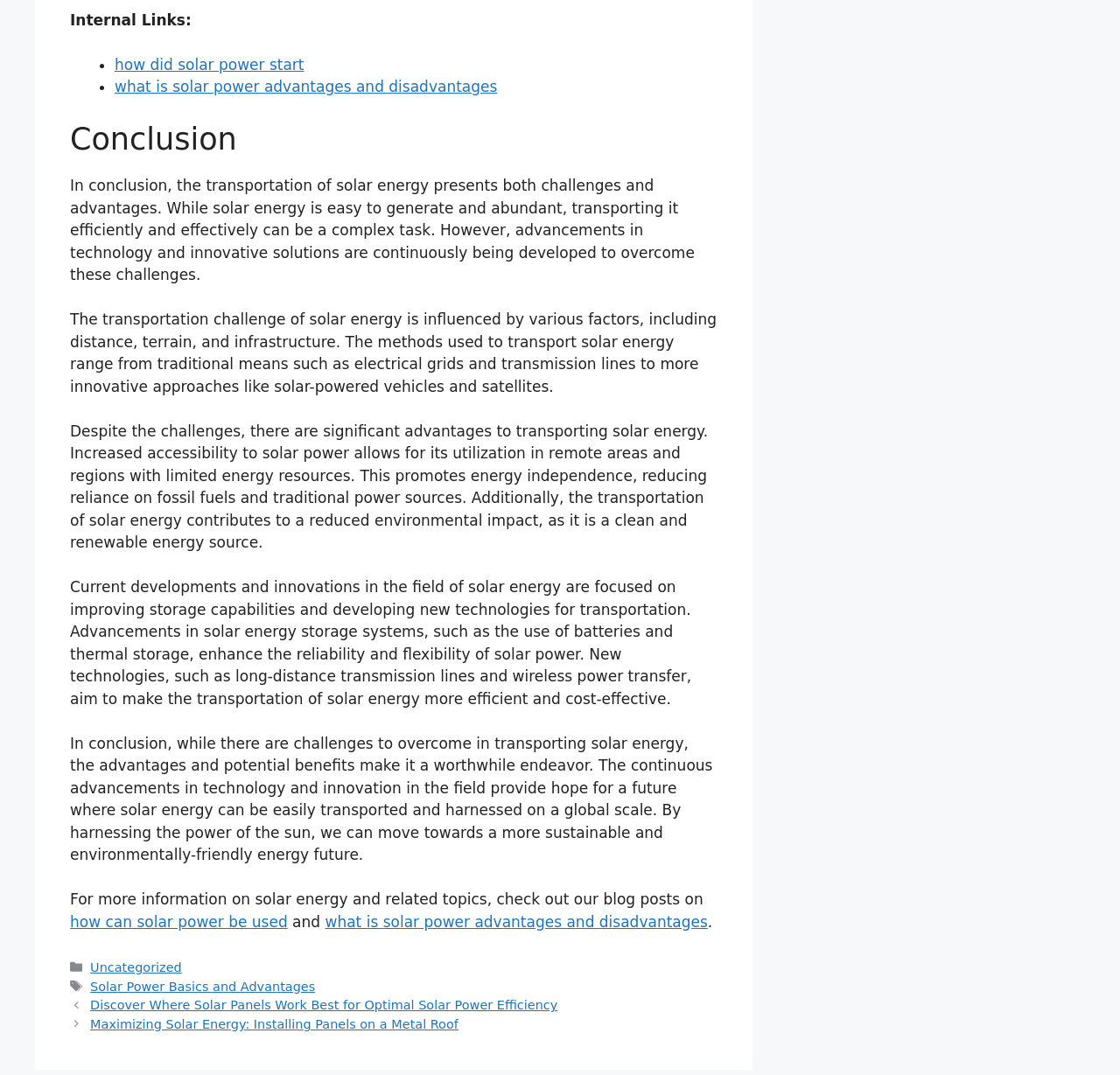Bounding box coordinates are specified in the format (top-left x, top-left y, bottom-right x, bottom-right y). All values are floating point numbers bounded between 0 and 1. Please provide the bounding box coordinate of the region this sentence describes: Uncategorized

[0.081, 0.893, 0.162, 0.906]